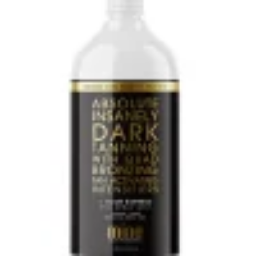Using the information in the image, could you please answer the following question in detail:
What skin tone is the product suited for?

According to the caption, the tanning solution is crafted for individuals seeking a darker, more vibrant skin tone, and it is ideally suited for all skin types.